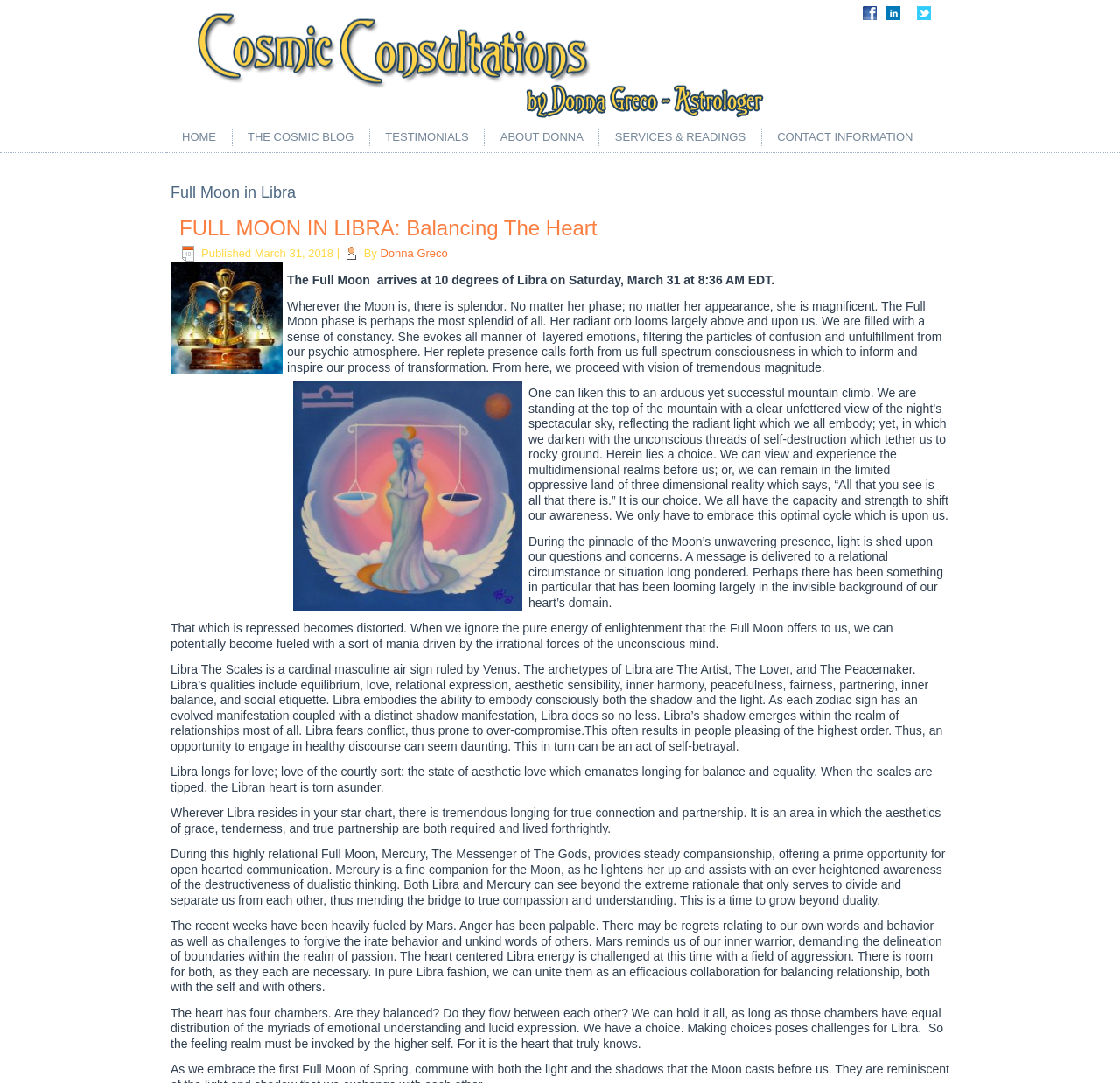Using the provided element description: "Contact Information", identify the bounding box coordinates. The coordinates should be four floats between 0 and 1 in the order [left, top, right, bottom].

[0.681, 0.113, 0.828, 0.141]